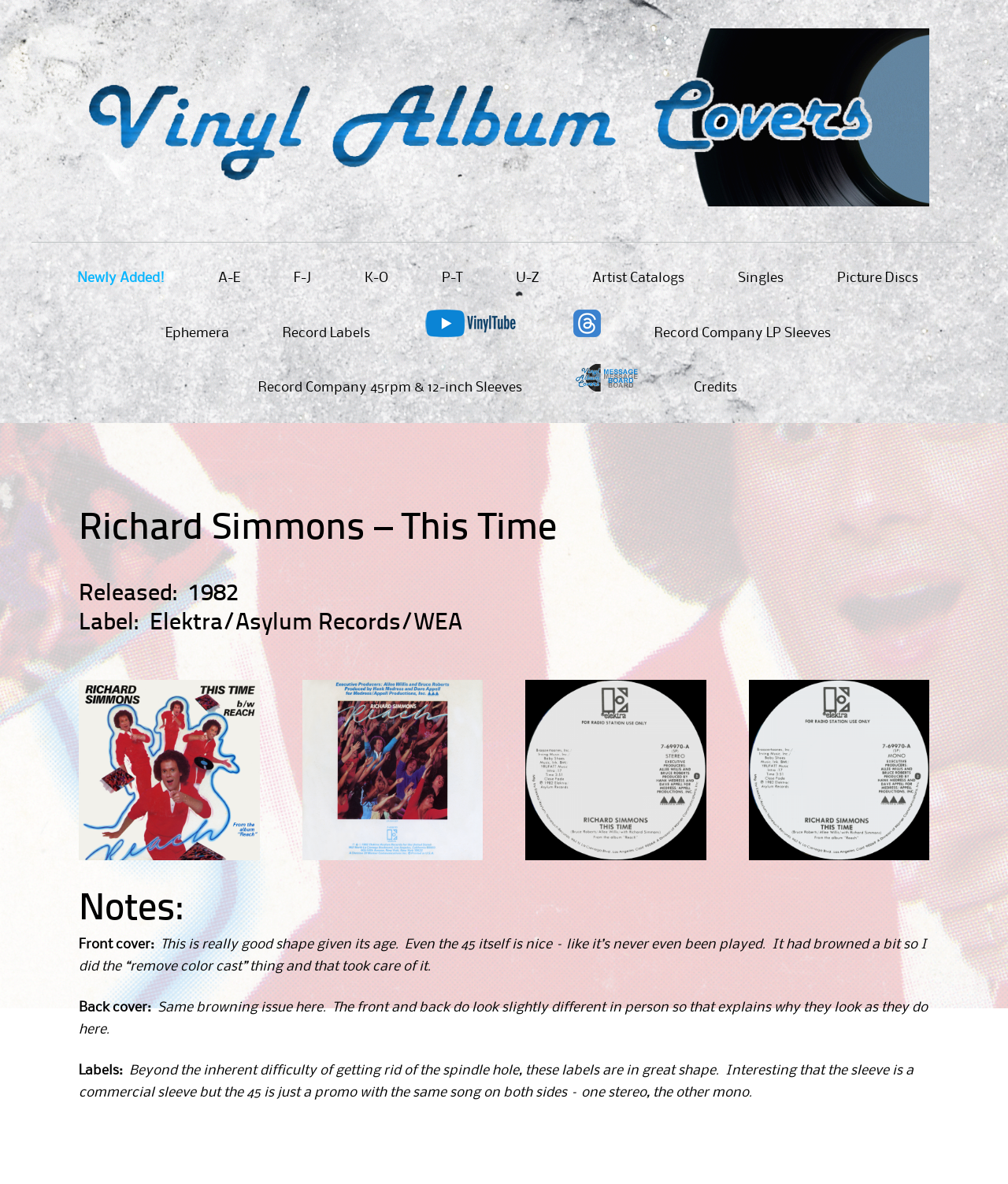Locate the bounding box coordinates of the clickable area needed to fulfill the instruction: "Go to the 'Artist Catalogs' page".

[0.588, 0.226, 0.679, 0.244]